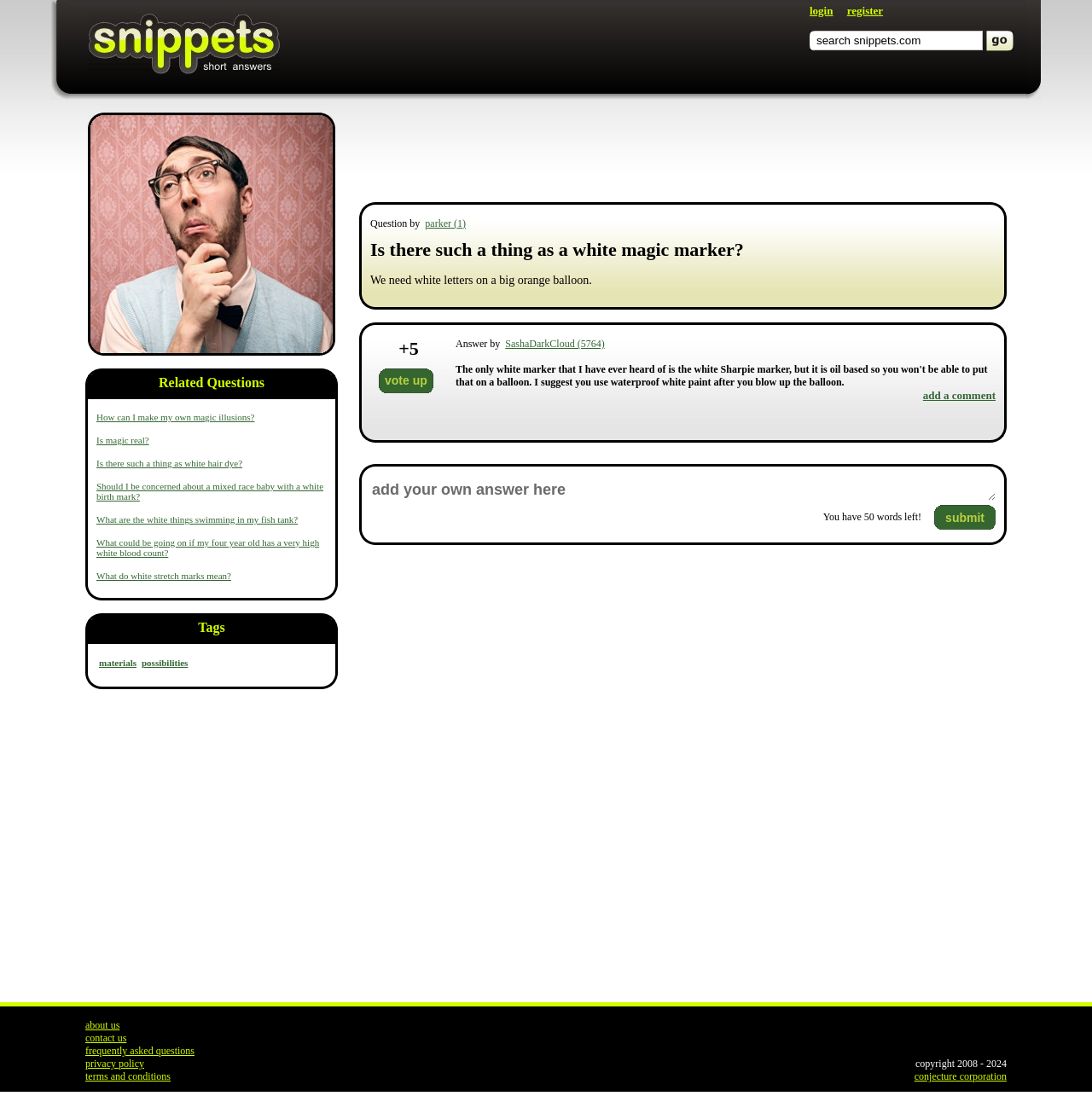Identify the bounding box coordinates for the element you need to click to achieve the following task: "register". The coordinates must be four float values ranging from 0 to 1, formatted as [left, top, right, bottom].

[0.776, 0.004, 0.809, 0.016]